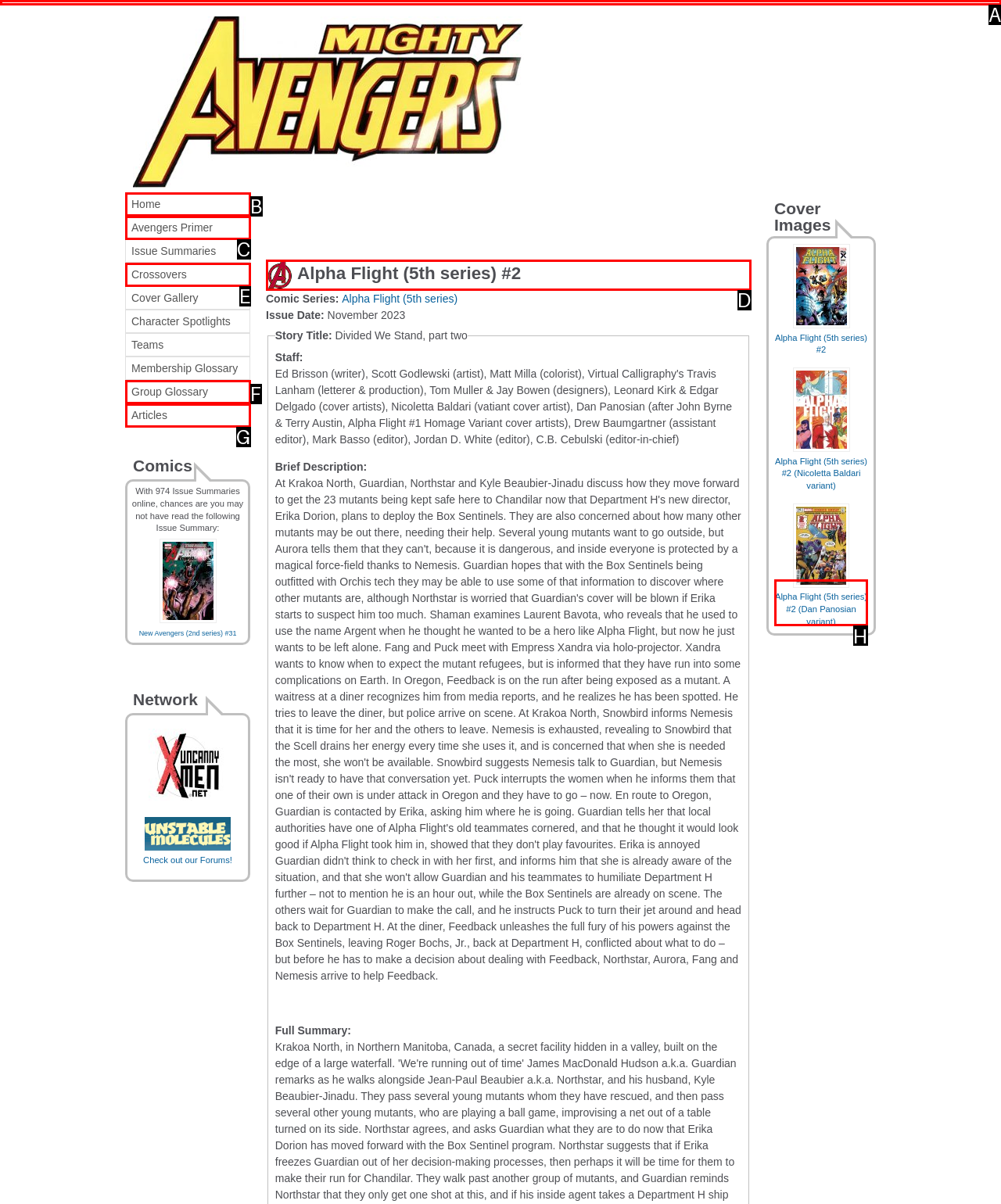Indicate which red-bounded element should be clicked to perform the task: View Alpha Flight (5th series) #2 comic details Answer with the letter of the correct option.

D